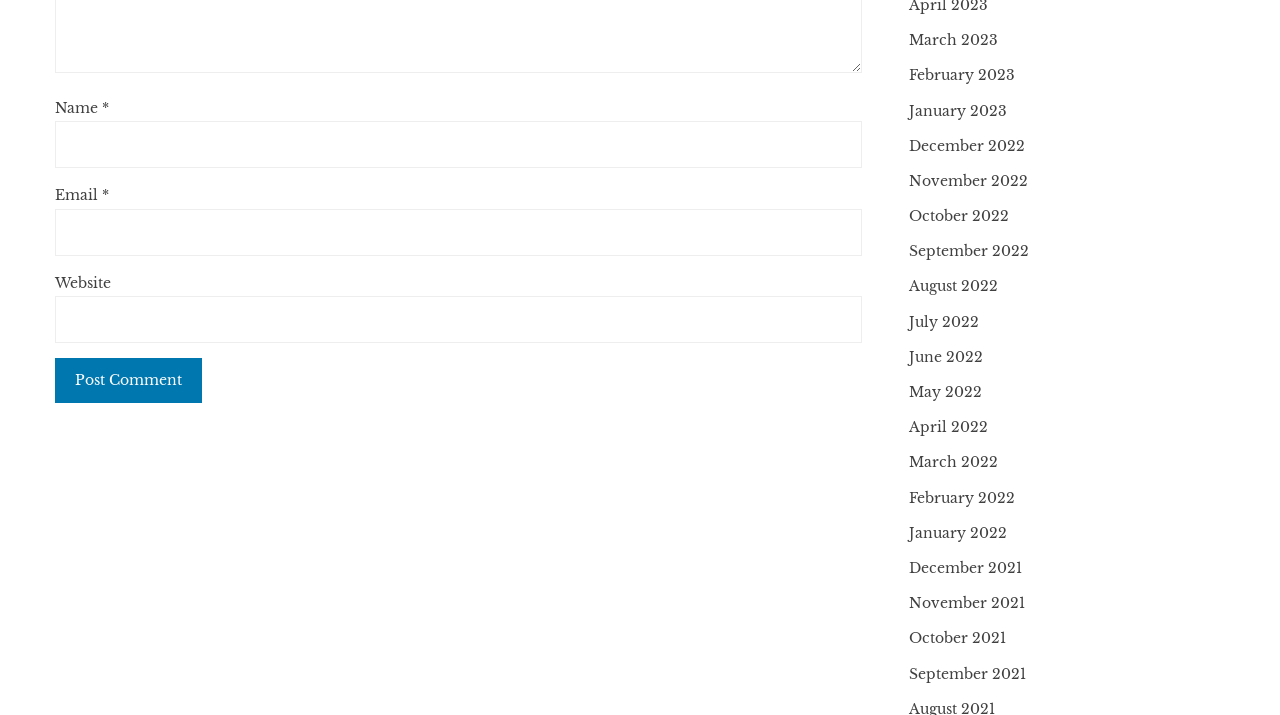Determine the bounding box coordinates for the region that must be clicked to execute the following instruction: "Input your email".

[0.043, 0.292, 0.674, 0.358]